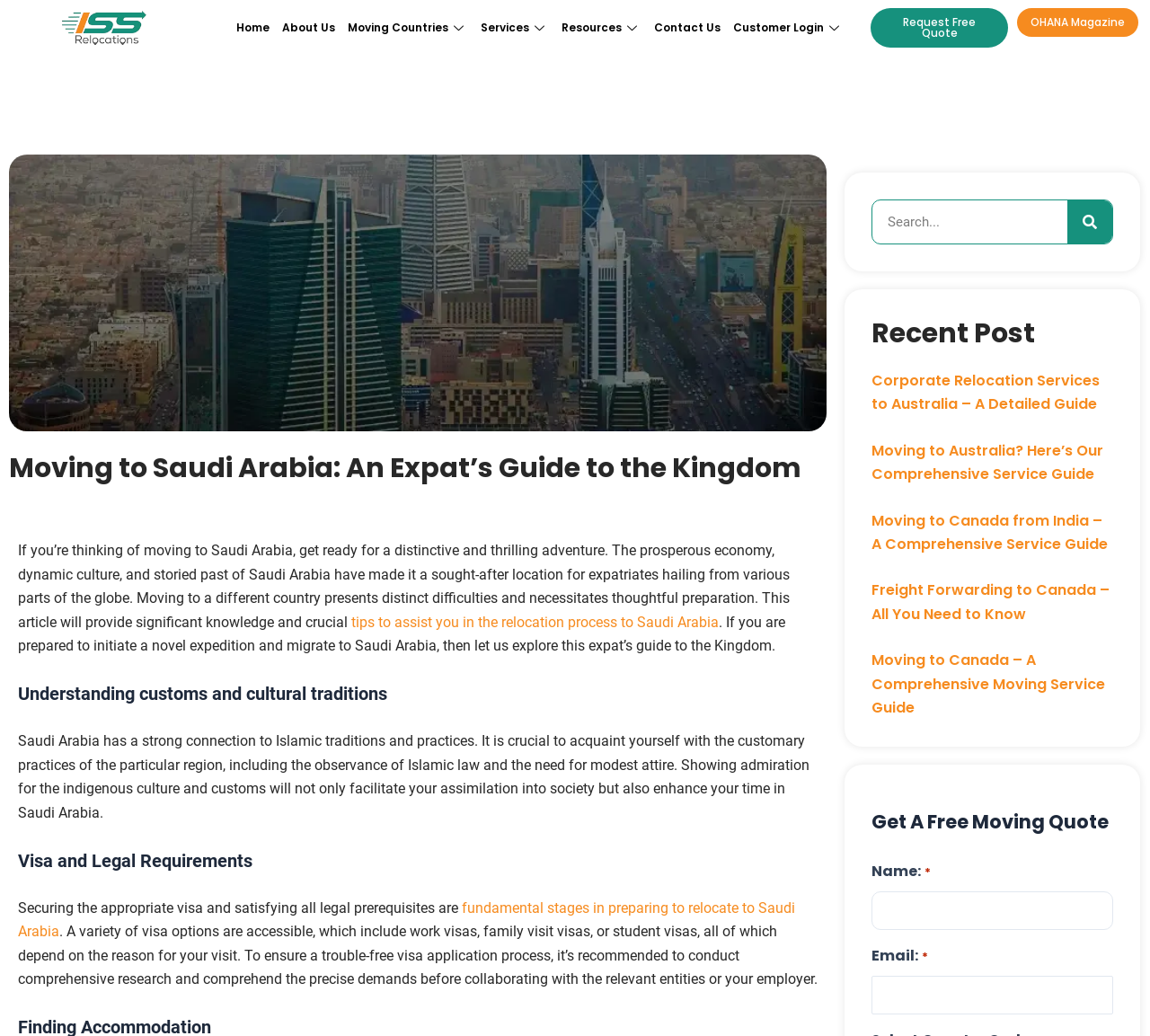Determine the main heading text of the webpage.

Moving to Saudi Arabia: An Expat’s Guide to the Kingdom